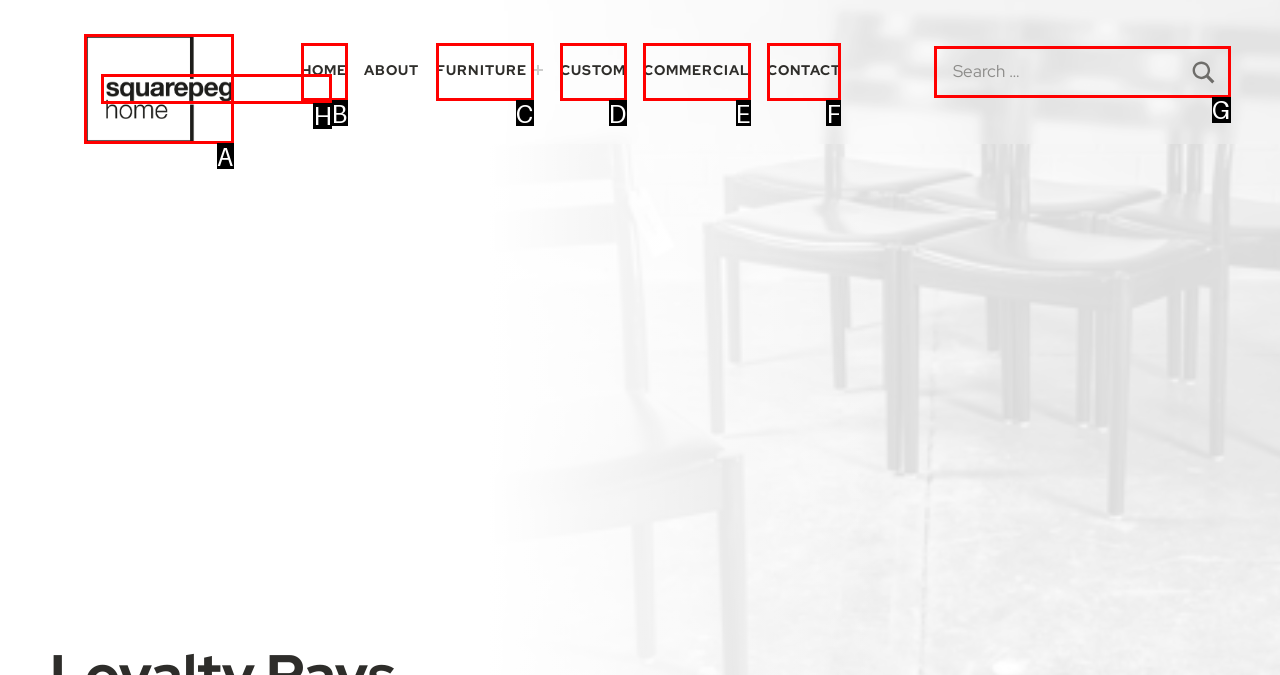Which HTML element should be clicked to complete the task: search for something? Answer with the letter of the corresponding option.

G